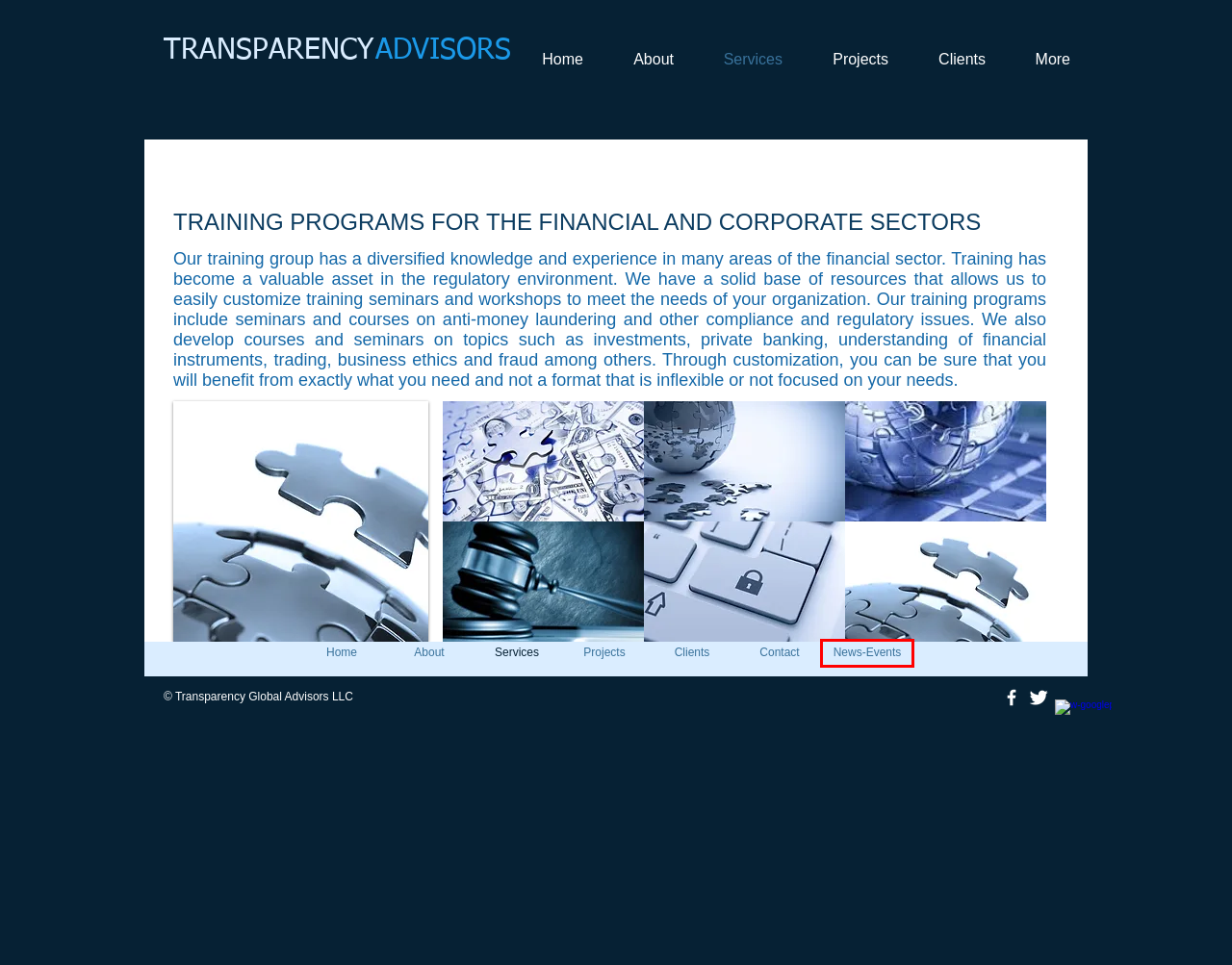Look at the screenshot of the webpage and find the element within the red bounding box. Choose the webpage description that best fits the new webpage that will appear after clicking the element. Here are the candidates:
A. Due Dilgence and Business Intelligence
B. News and Events
C. About US
D. Litigation and Disputes
E. AML and Regulatory Compliance
F. Contact
G. Financial Investigations and Forensic Accounting
H. Corportate Security-IT Security

B